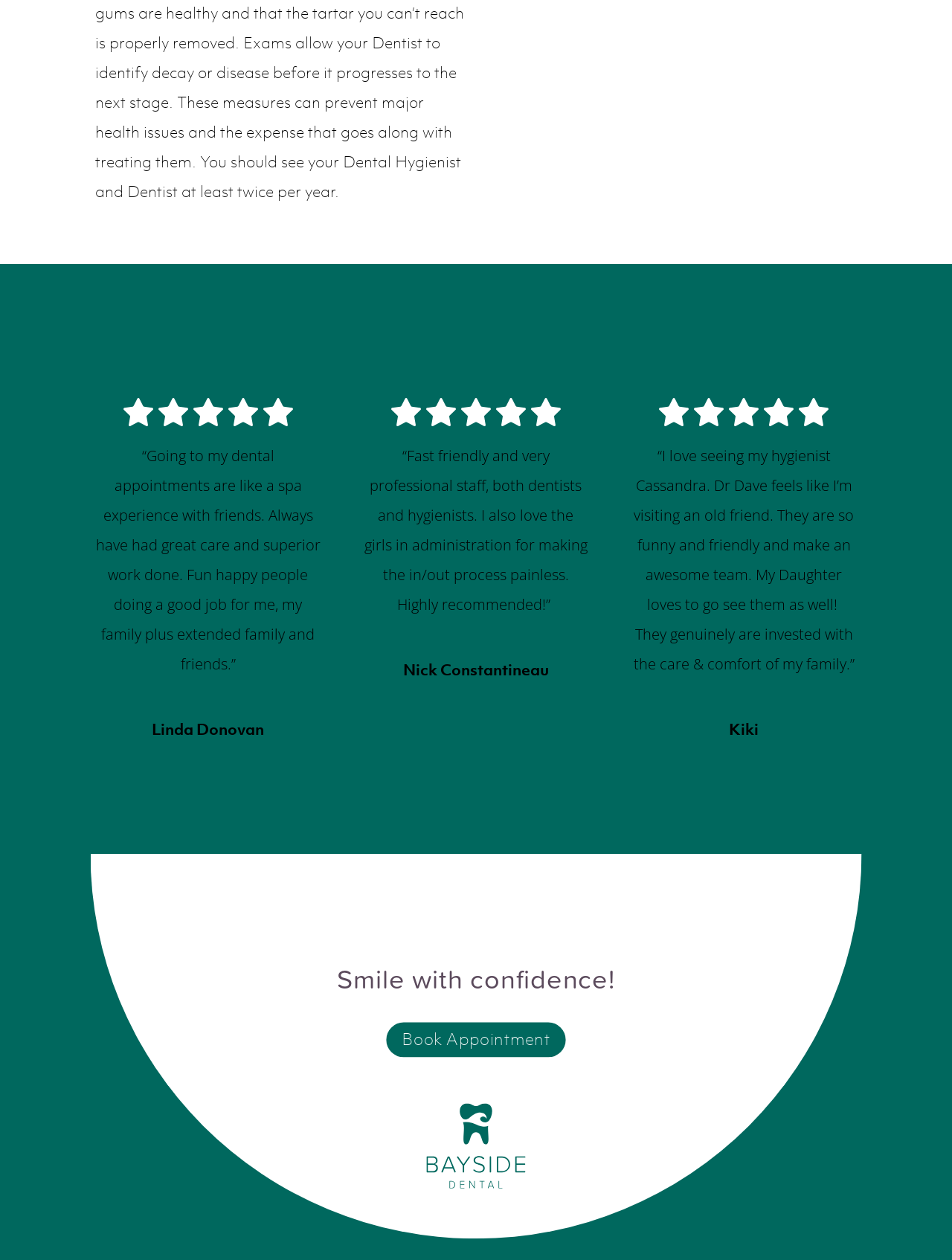Look at the image and write a detailed answer to the question: 
What is the common theme among the reviews?

After analyzing the webpage, I noticed that all the reviews are about dental care experiences. The reviews mention dentists, hygienists, and dental appointments, which suggests that the common theme among the reviews is dental care.